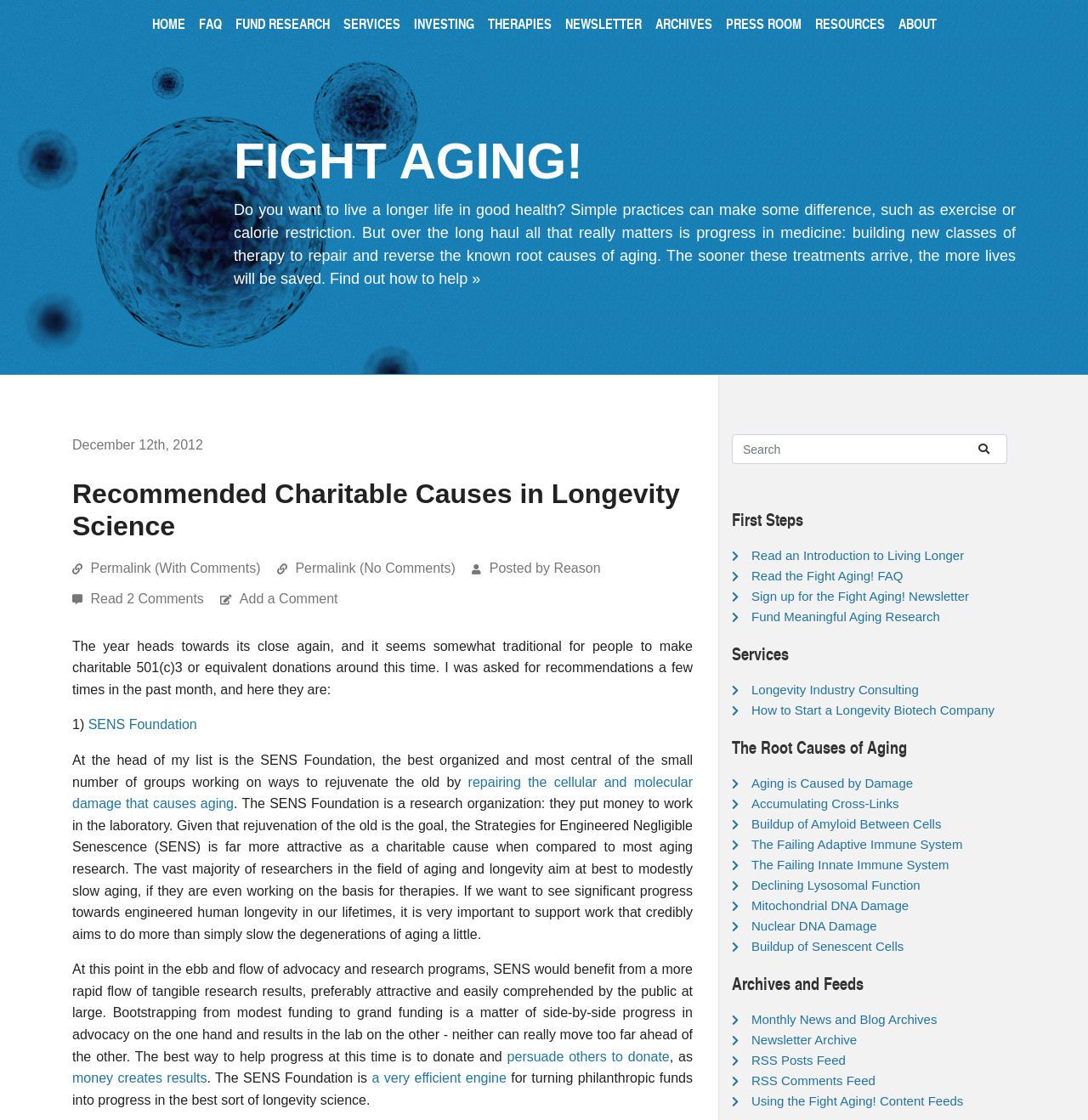Using the element description provided, determine the bounding box coordinates in the format (top-left x, top-left y, bottom-right x, bottom-right y). Ensure that all values are floating point numbers between 0 and 1. Element description: Aging is Caused by Damage

[0.691, 0.693, 0.839, 0.706]